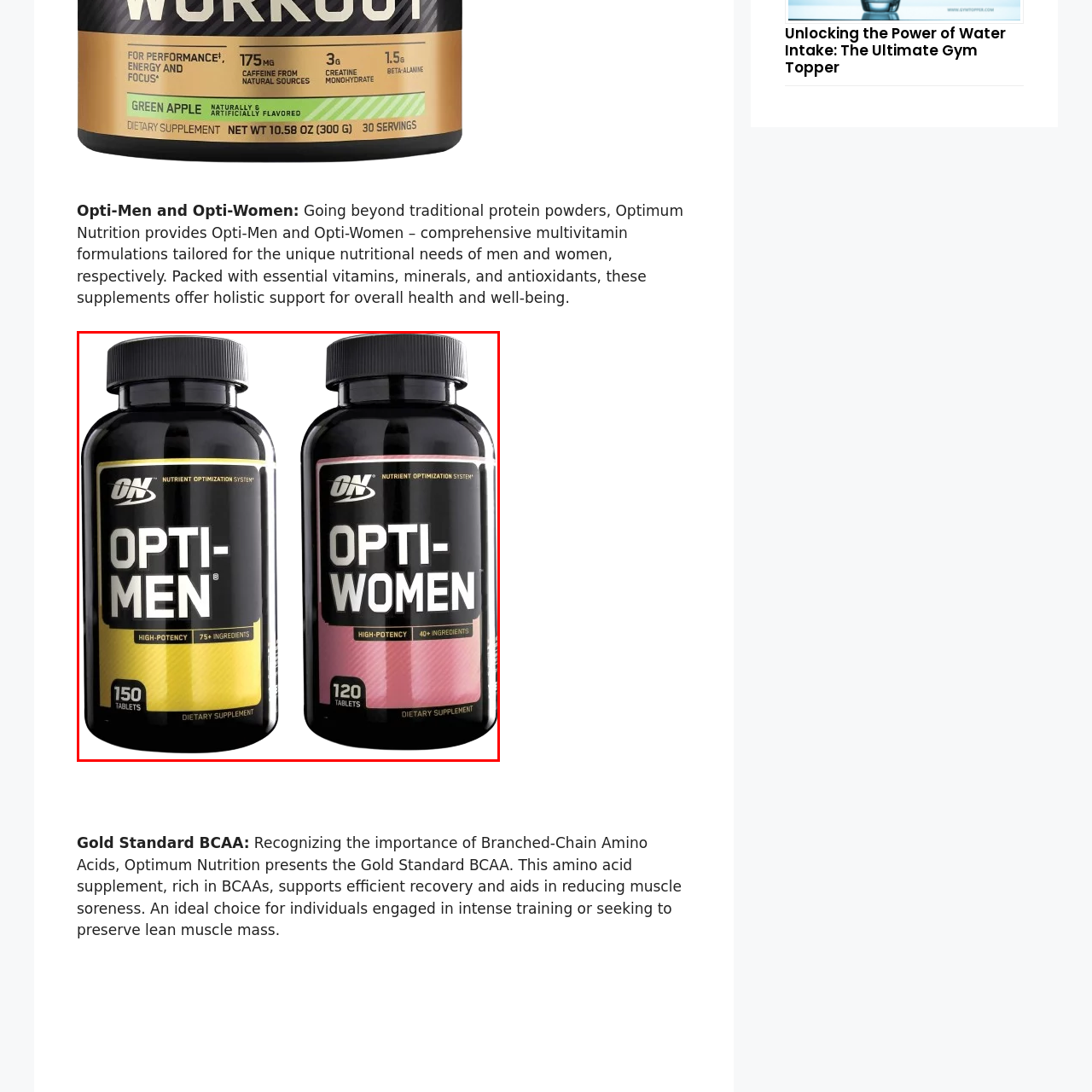Focus on the section within the red boundary and provide a detailed description.

The image showcases two supplement bottles from Optimum Nutrition: Opti-Men and Opti-Women. Opti-Men, designed specifically for men, is housed in a dark bottle with a striking yellow label, indicating it contains a high-potency formula with over 75 ingredients and comes with 150 tablets. On the right, Opti-Women features a similar design but has a pink label, tailored for women's unique nutritional needs, comprising 40 potent ingredients in a 120-tablet count. Both products reflect a commitment to providing comprehensive multivitamin support, packed with essential vitamins, minerals, and antioxidants, aimed at promoting overall health and well-being.